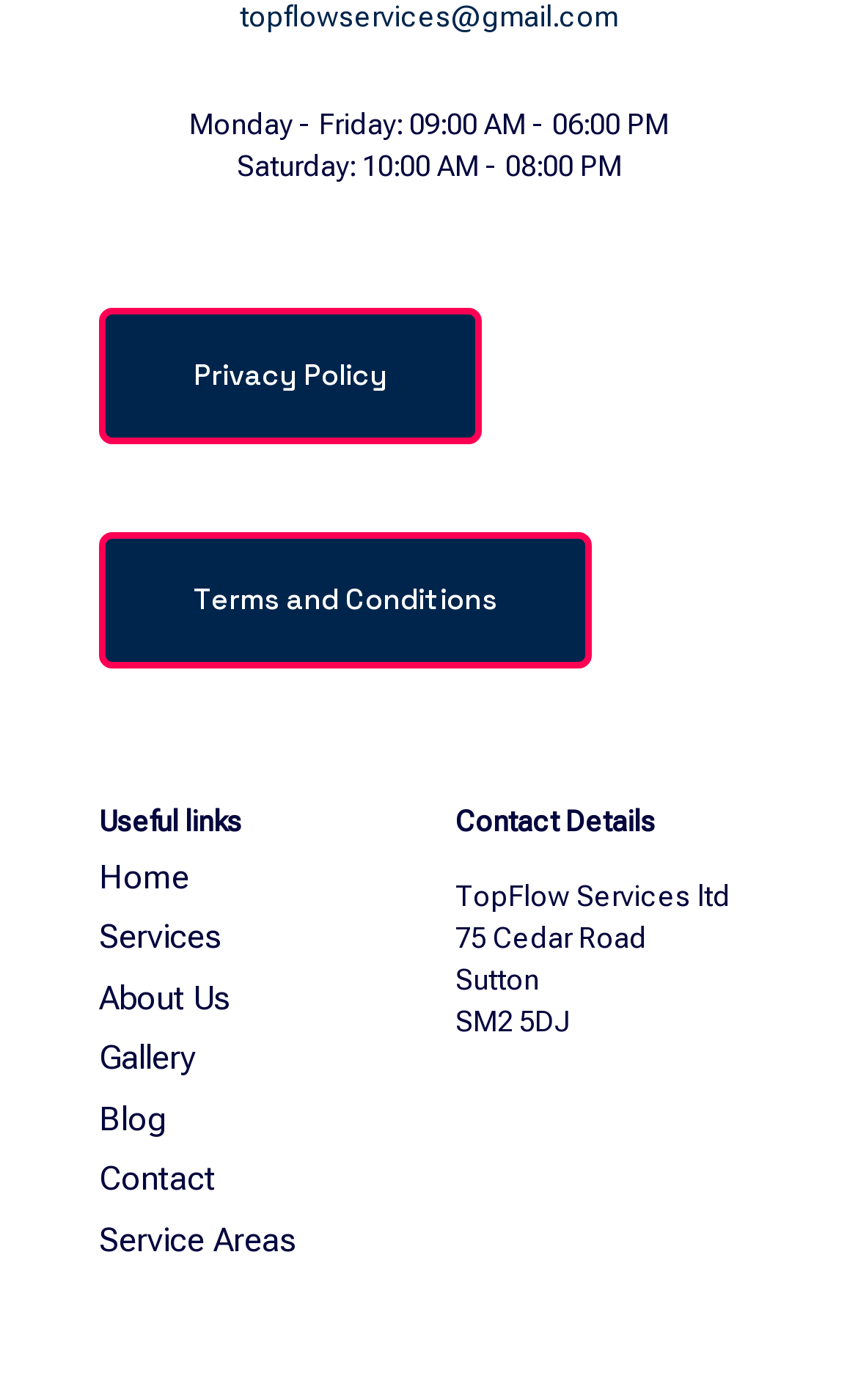How many links are there under 'Useful links'?
Answer the question using a single word or phrase, according to the image.

7